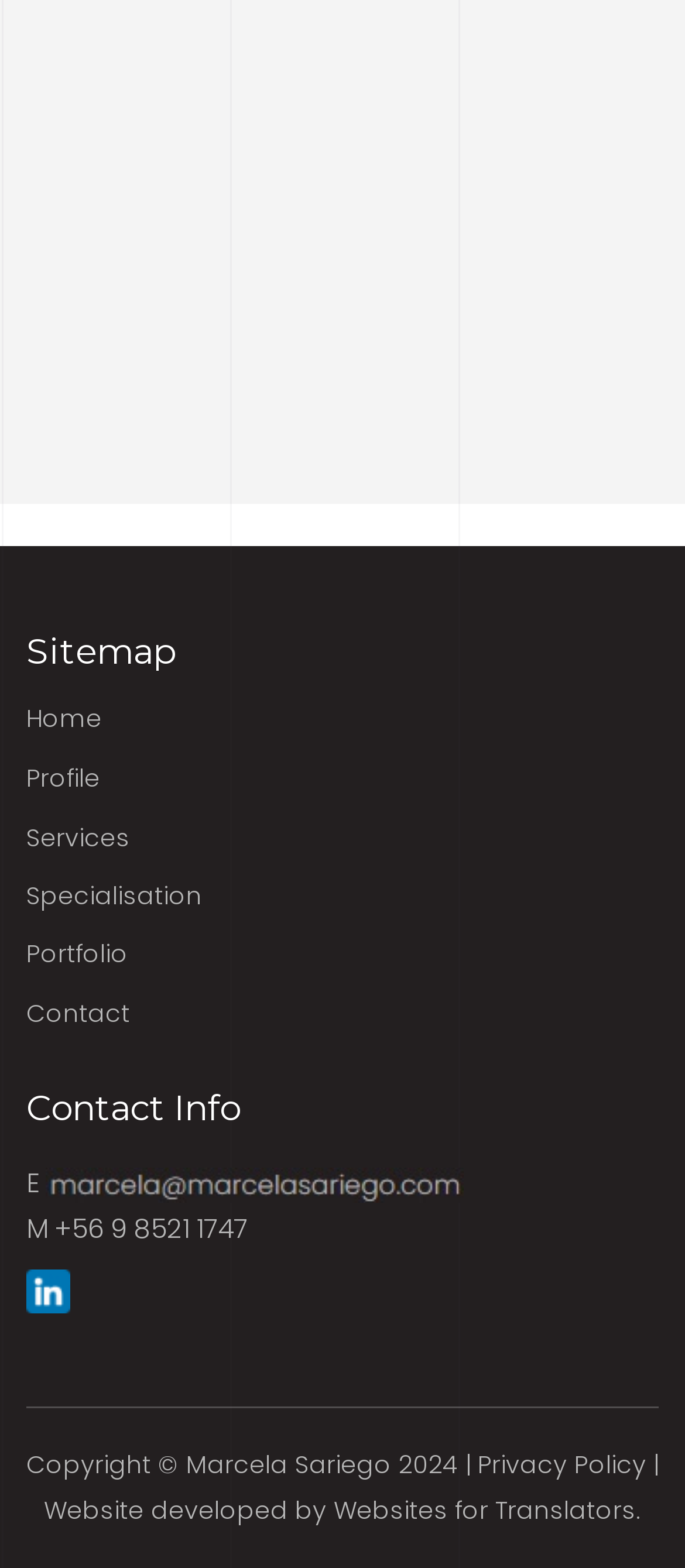Please find the bounding box coordinates for the clickable element needed to perform this instruction: "go to website developer's page".

[0.487, 0.952, 0.936, 0.974]